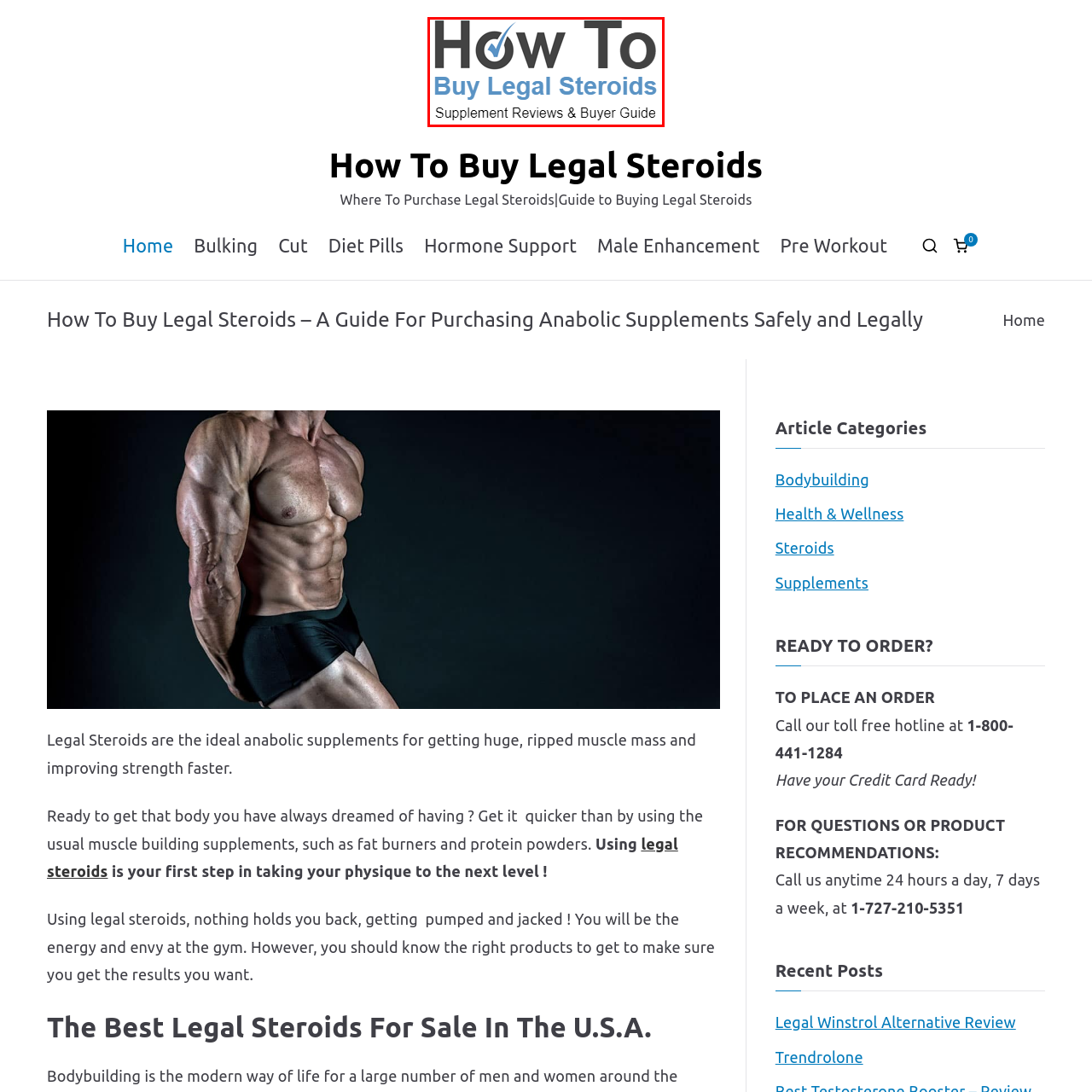What type of content can be expected from the webpage? Inspect the image encased in the red bounding box and answer using only one word or a brief phrase.

Reviews and guide